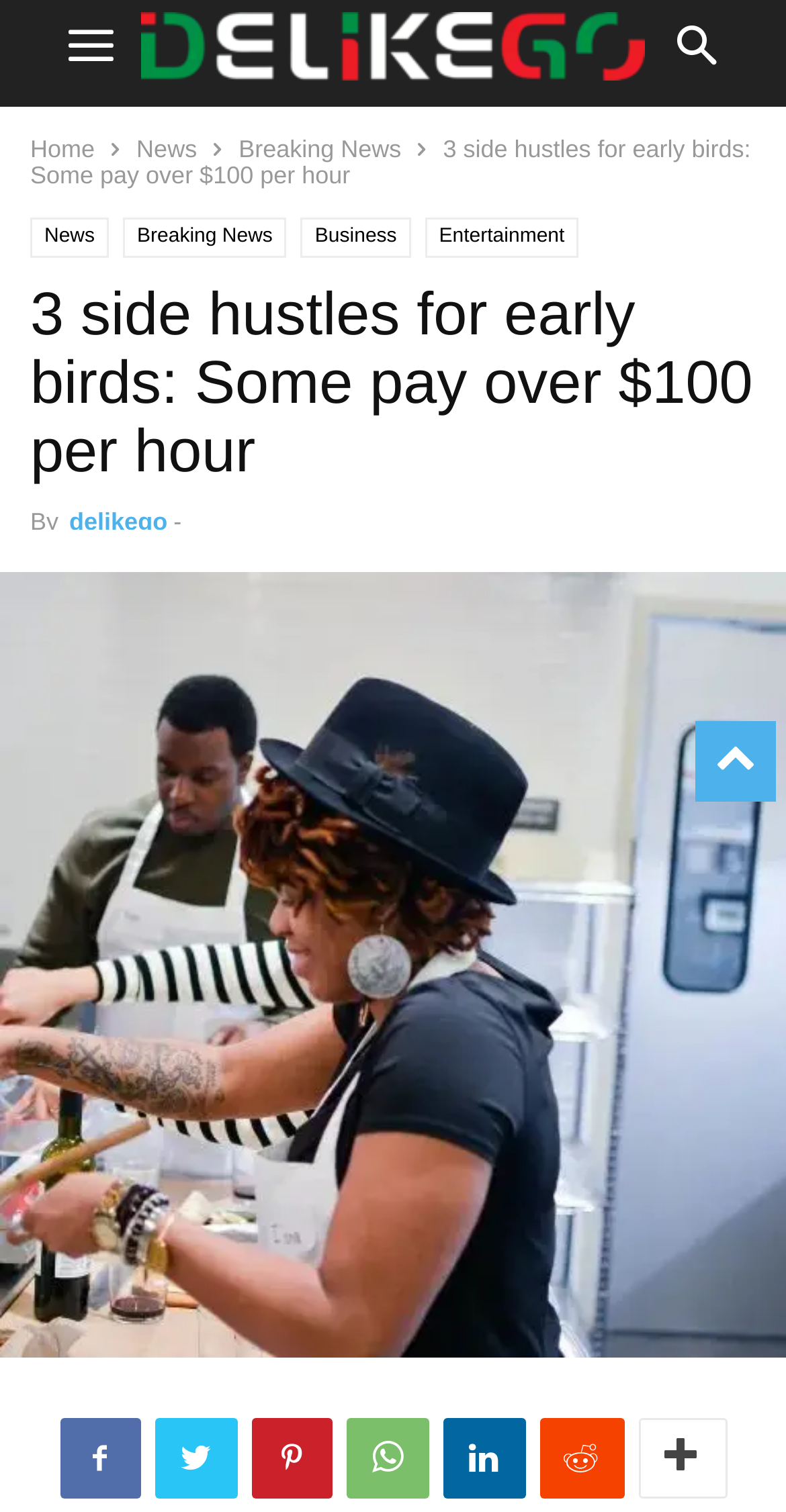Extract the bounding box coordinates for the described element: "Business". The coordinates should be represented as four float numbers between 0 and 1: [left, top, right, bottom].

[0.383, 0.144, 0.523, 0.171]